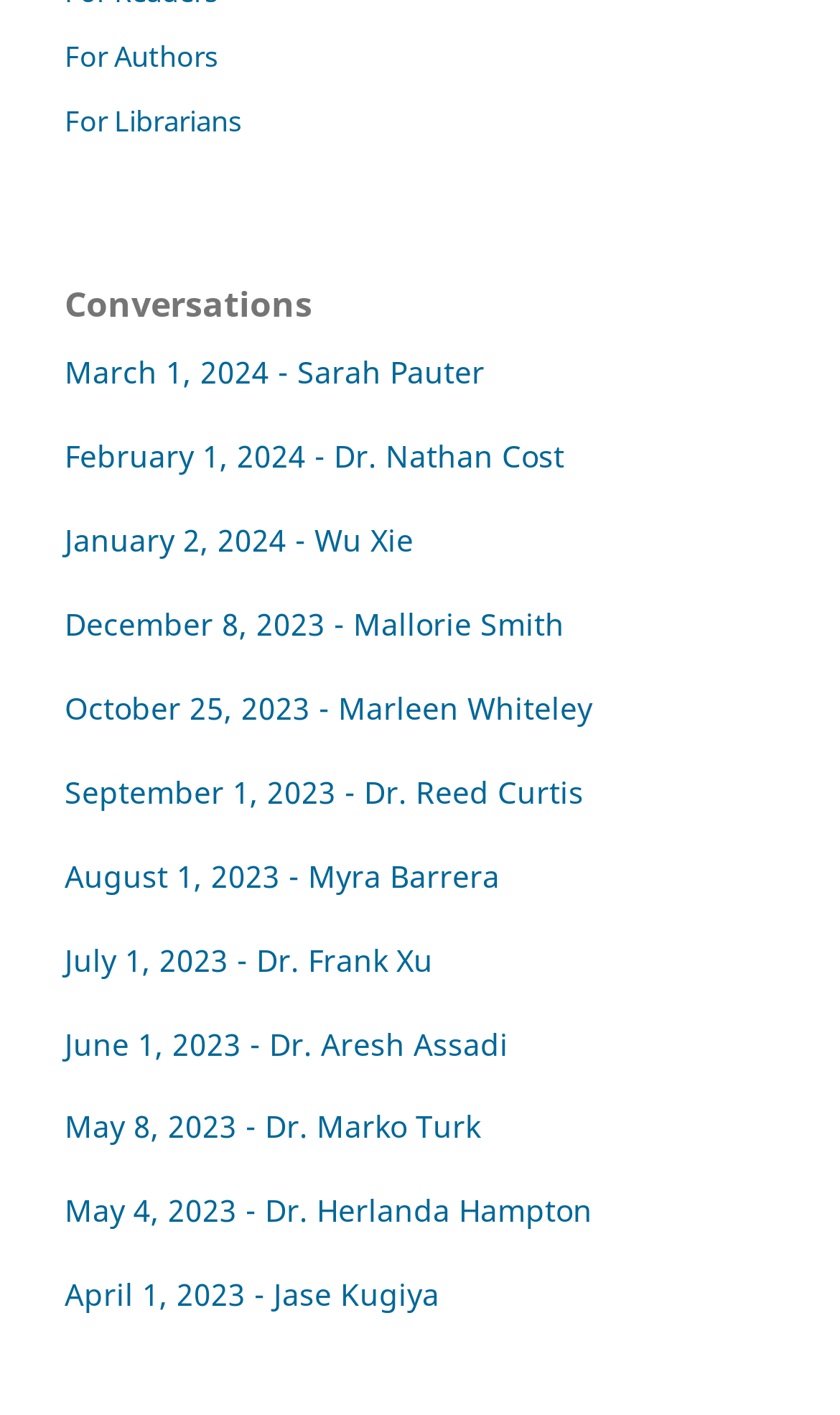Identify the bounding box coordinates for the element that needs to be clicked to fulfill this instruction: "Read article by Sarah Pauter". Provide the coordinates in the format of four float numbers between 0 and 1: [left, top, right, bottom].

[0.077, 0.248, 0.577, 0.277]